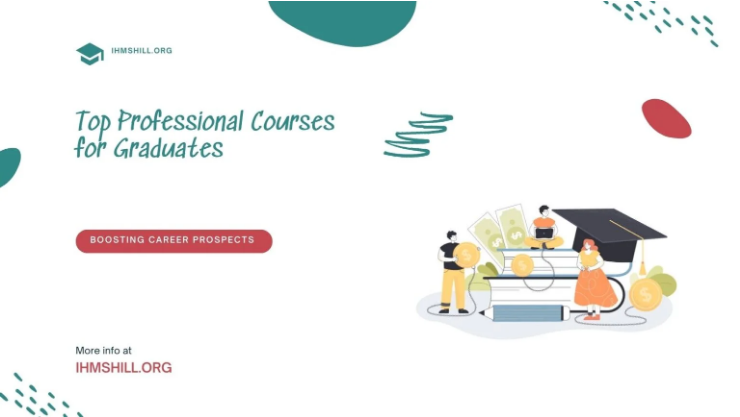Give a detailed explanation of what is happening in the image.

The image showcases a vibrant and engaging graphic titled "Top Professional Courses for Graduates," designed to attract recent graduates seeking to enhance their career opportunities. The illustration features dynamic characters engaging with various educational elements, such as books and monetary symbols, symbolizing the investment in knowledge and skills that professional courses offer. Accompanying the title is the phrase "Boosting Career Prospects" prominently displayed in a contrasting red button, inviting viewers to explore further. In the top left corner, the logo and website name, "IHMSHILL.ORG," emphasizes the source of this valuable information. The overall design combines modern artistic touches with informative content, appealing to a youthful audience keen on advancing their careers through specialized education.